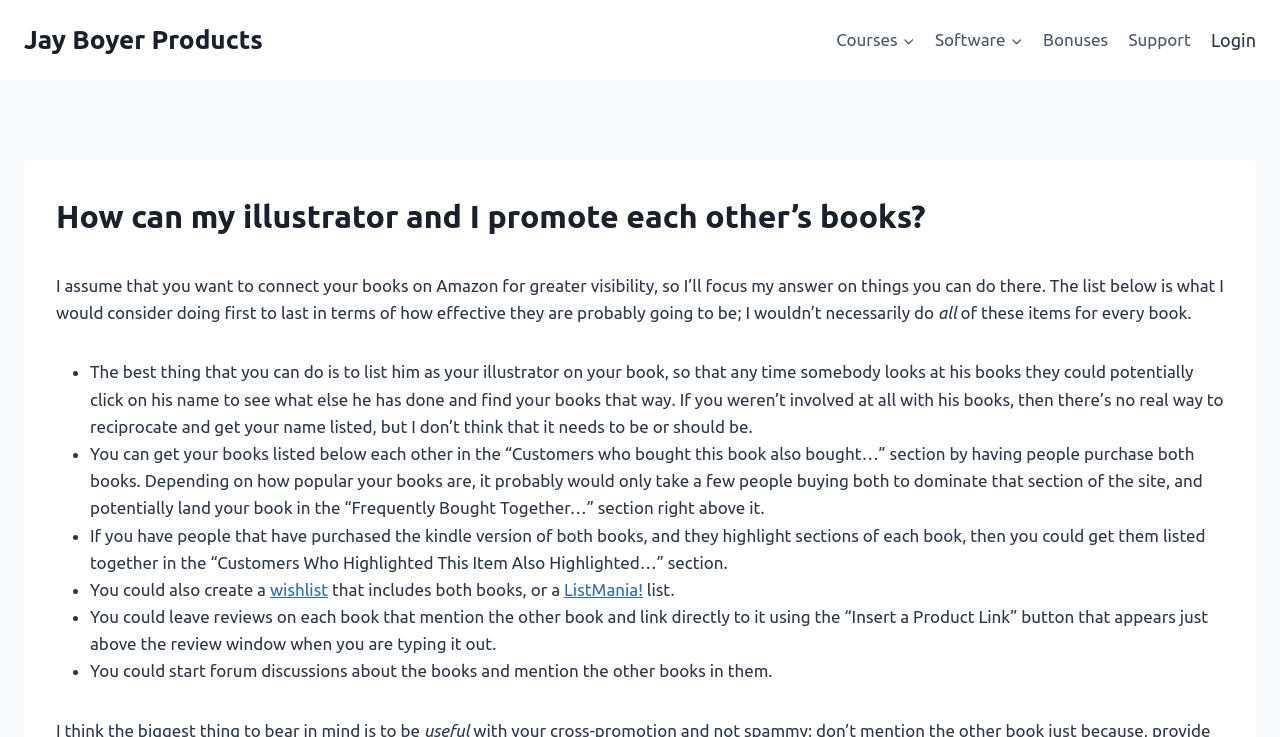Describe in detail what you see on the webpage.

The webpage is about promoting each other's books between an author and an illustrator. At the top left, there is a link to "Jay Boyer Products". On the top right, there is a navigation menu with links to "Courses", "Software", "Bonuses", and "Support", along with buttons to expand or collapse the child menus. Next to the navigation menu, there is a "Login" button.

Below the navigation menu, there is a header with a heading that asks "How can my illustrator and I promote each other’s books?". The main content of the page is a long paragraph of text that provides an answer to this question. The text is divided into several sections, each marked with a bullet point. The sections provide suggestions on how to promote each other's books on Amazon, such as listing the illustrator as a contributor, getting books listed together in the "Customers who bought this book also bought…" section, and creating a wishlist or list that includes both books.

The text is written in a conversational tone and provides detailed explanations of each suggestion. There are also links to specific Amazon features, such as "wishlist" and "ListMania!", that can be used to promote the books. Overall, the webpage provides a helpful guide for authors and illustrators who want to promote each other's work on Amazon.